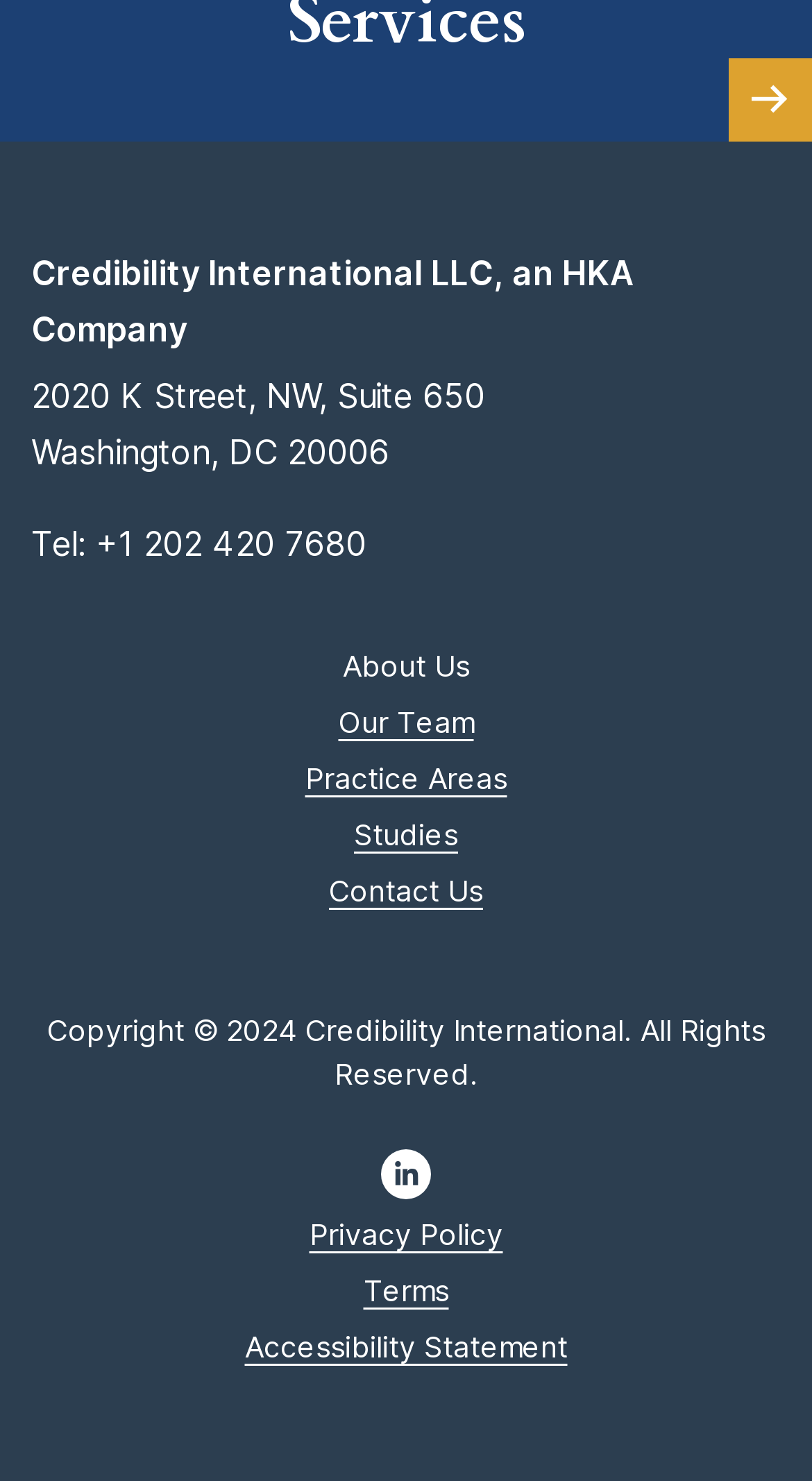What are the main sections of the website?
Refer to the image and provide a one-word or short phrase answer.

About Us, Our Team, Practice Areas, Studies, Contact Us